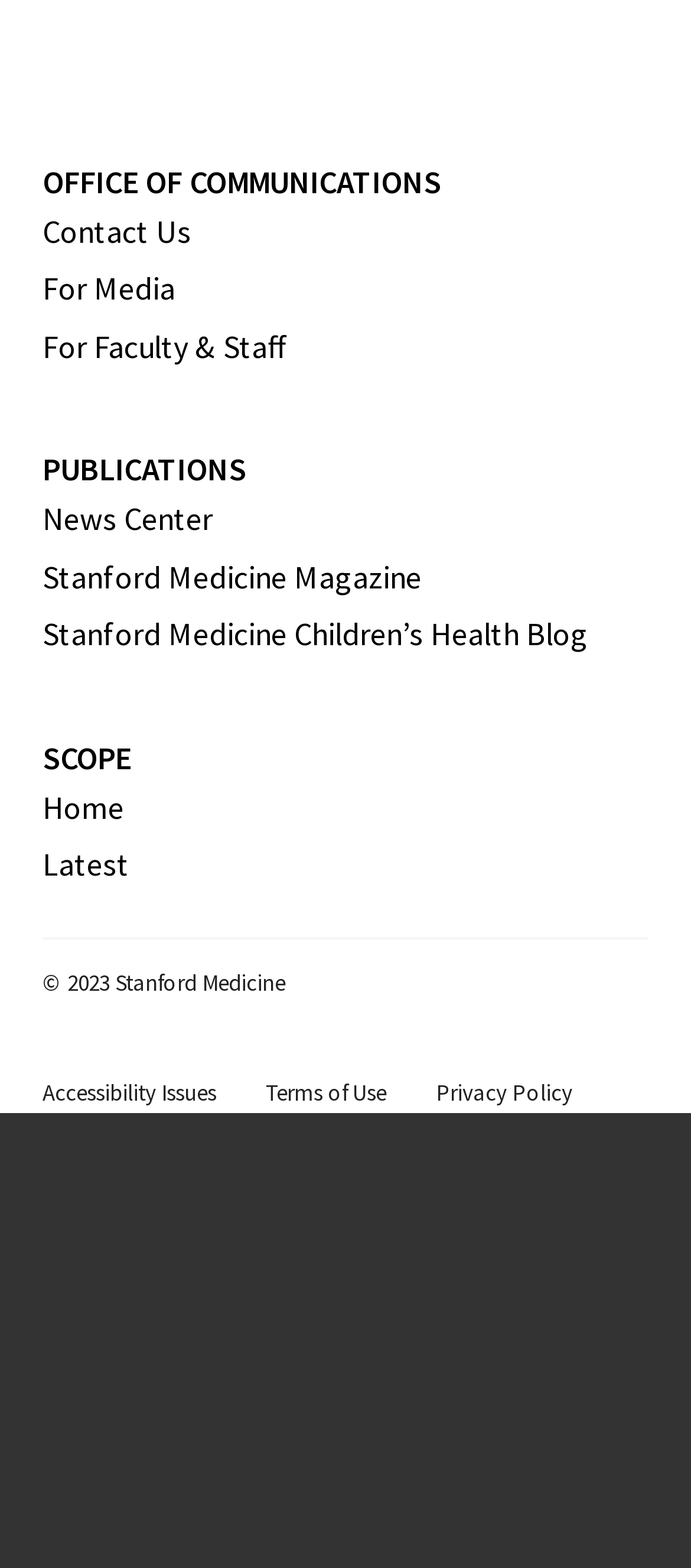Could you determine the bounding box coordinates of the clickable element to complete the instruction: "Go to Contact Us"? Provide the coordinates as four float numbers between 0 and 1, i.e., [left, top, right, bottom].

[0.062, 0.135, 0.277, 0.161]